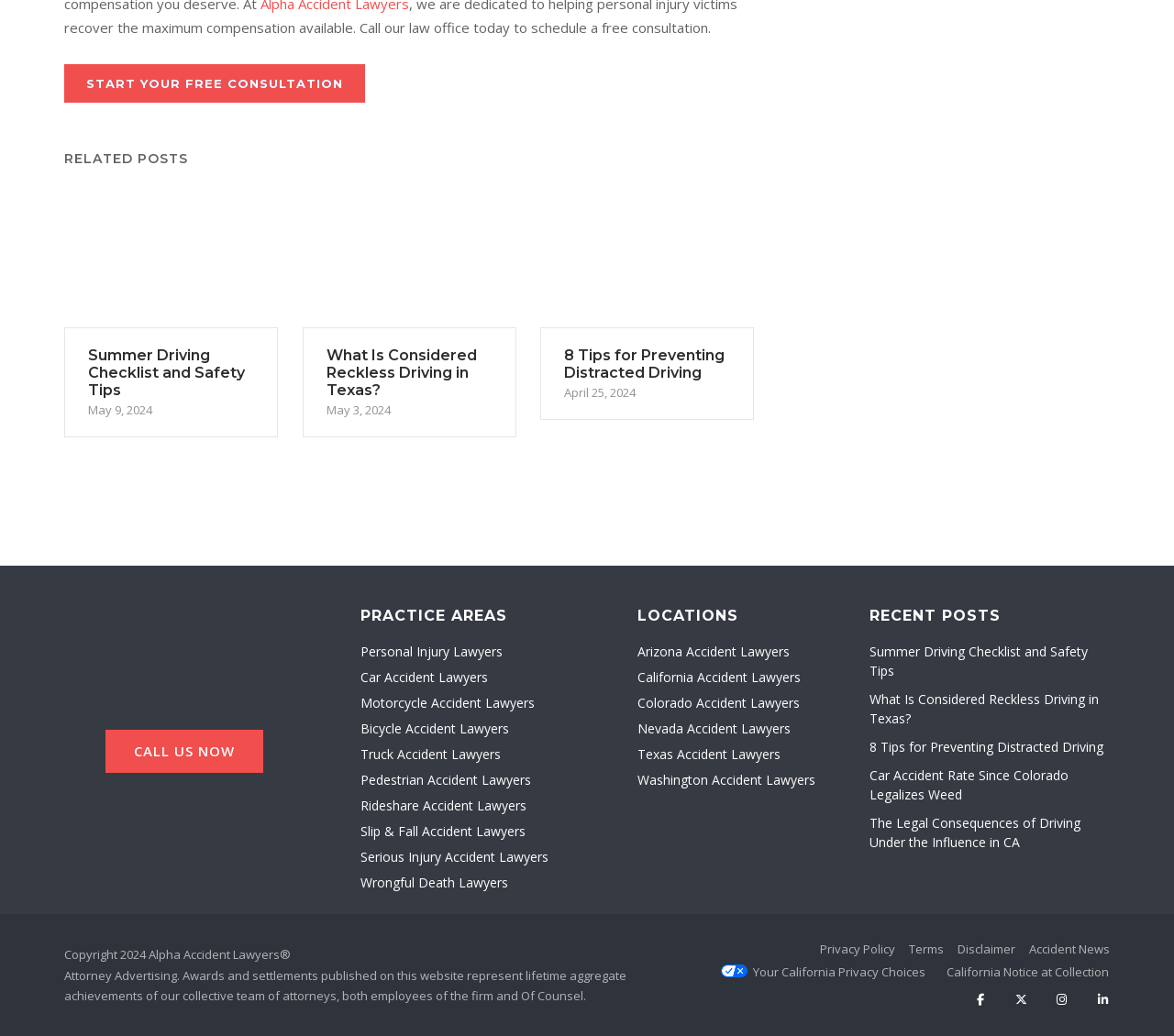Please specify the bounding box coordinates of the area that should be clicked to accomplish the following instruction: "Learn about personal injury lawyers". The coordinates should consist of four float numbers between 0 and 1, i.e., [left, top, right, bottom].

[0.307, 0.621, 0.428, 0.638]